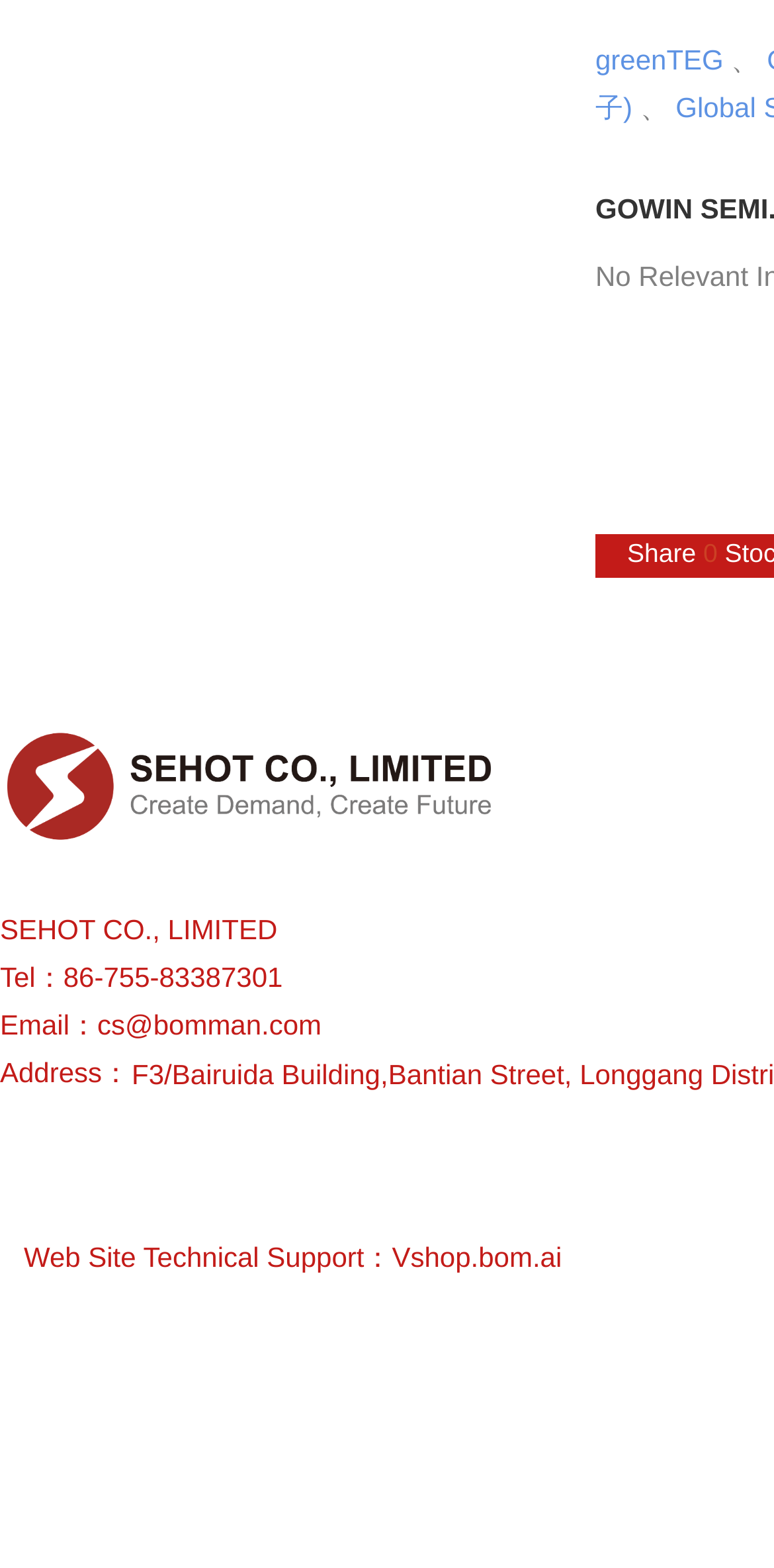What is the website for technical support?
Look at the image and answer the question with a single word or phrase.

Vshop.bom.ai